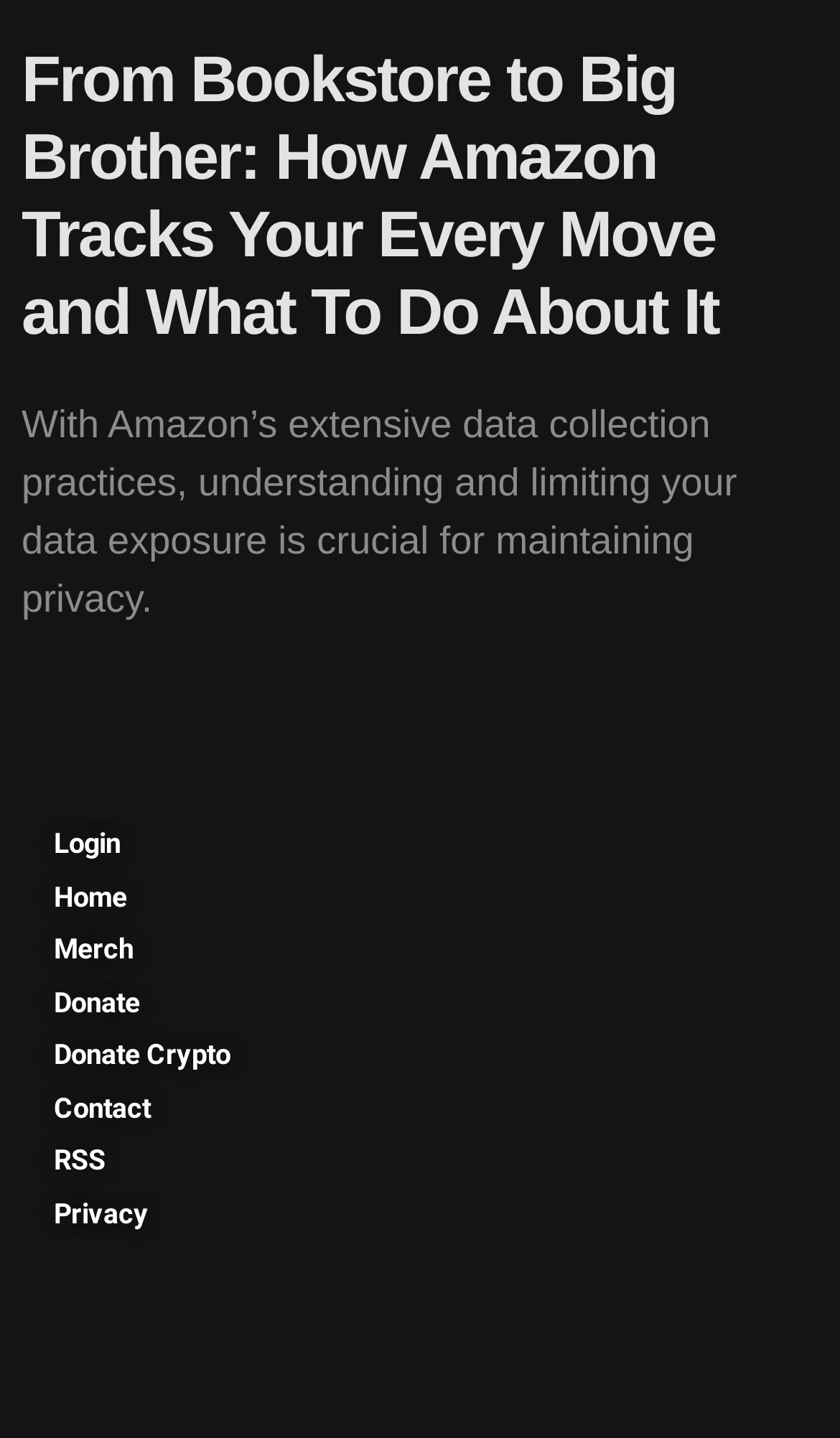What is the topic of the article?
Based on the screenshot, give a detailed explanation to answer the question.

The topic of the article can be inferred from the heading 'From Bookstore to Big Brother: How Amazon Tracks Your Every Move and What To Do About It' which suggests that the article is about Amazon's tracking practices.